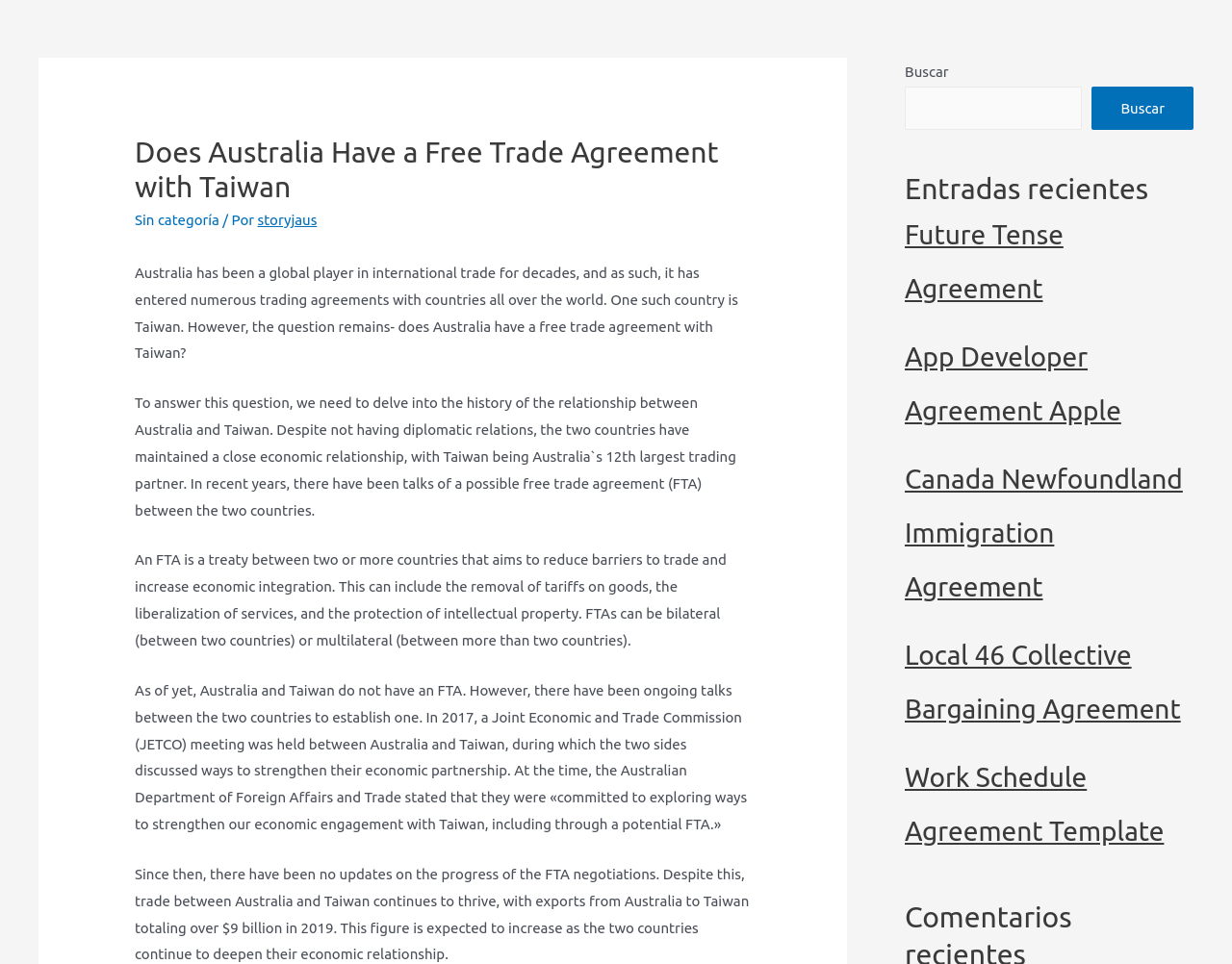Can you find the bounding box coordinates of the area I should click to execute the following instruction: "view the work schedule agreement template"?

[0.734, 0.79, 0.945, 0.877]